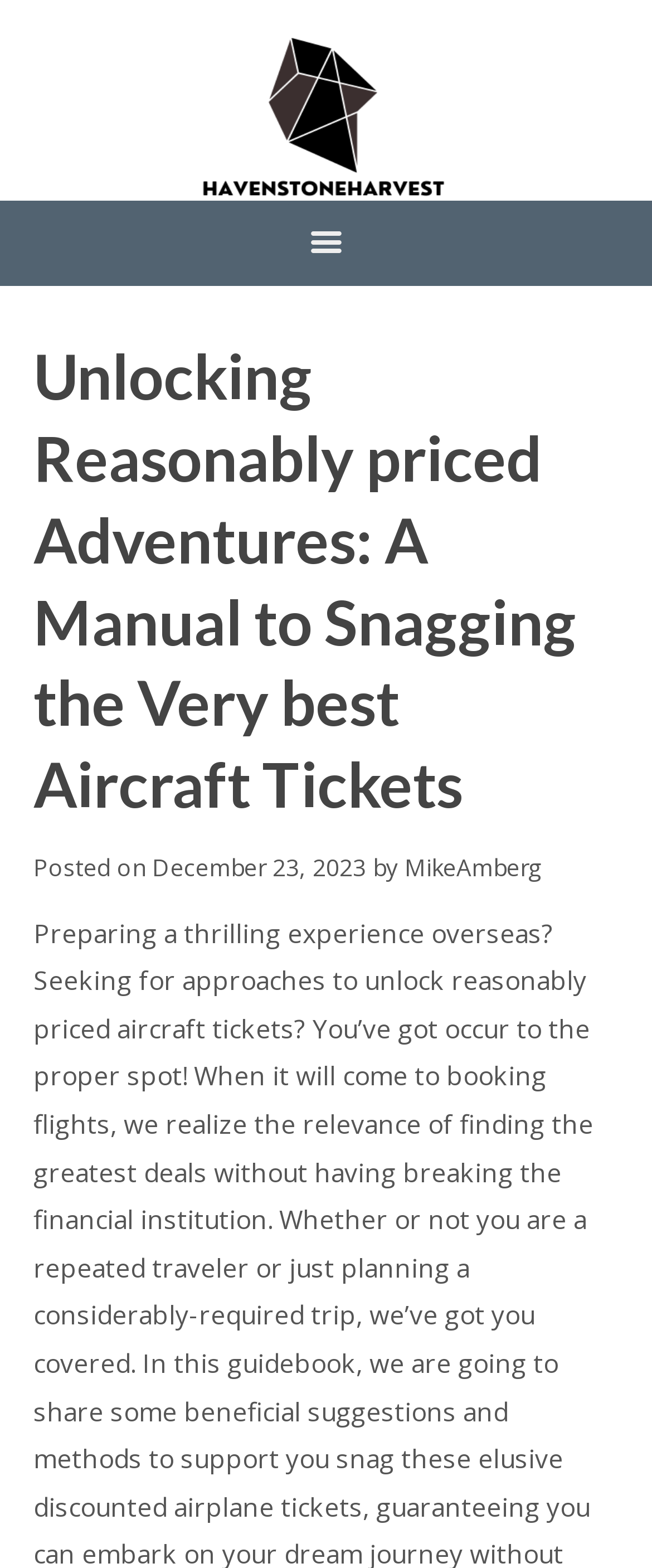Bounding box coordinates are specified in the format (top-left x, top-left y, bottom-right x, bottom-right y). All values are floating point numbers bounded between 0 and 1. Please provide the bounding box coordinate of the region this sentence describes: parent_node: Home

[0.441, 0.128, 0.559, 0.182]